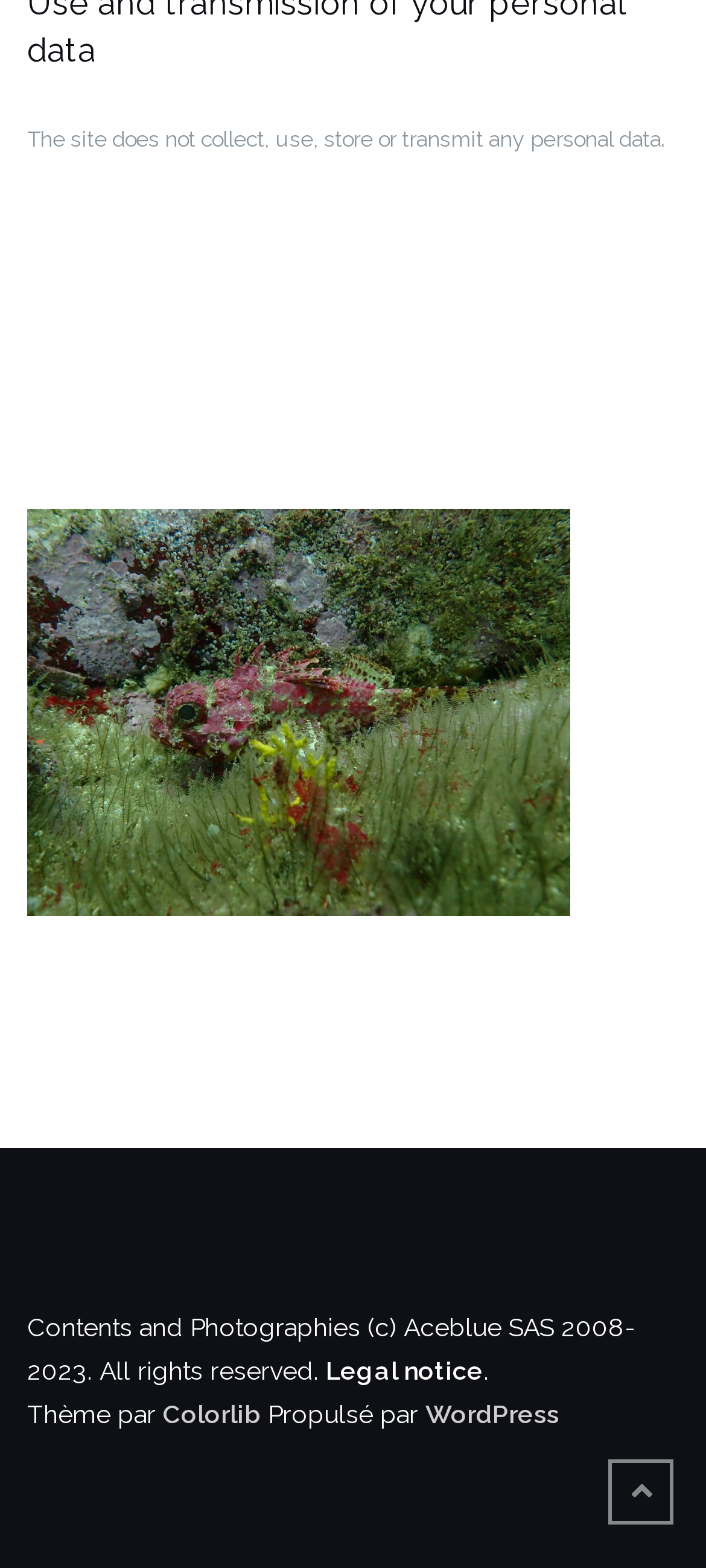Observe the image and answer the following question in detail: What is the copyright year range?

I found the copyright year range by looking at the StaticText element that says 'Contents and Photographies (c) Aceblue SAS 2008-2023. All rights reserved.'